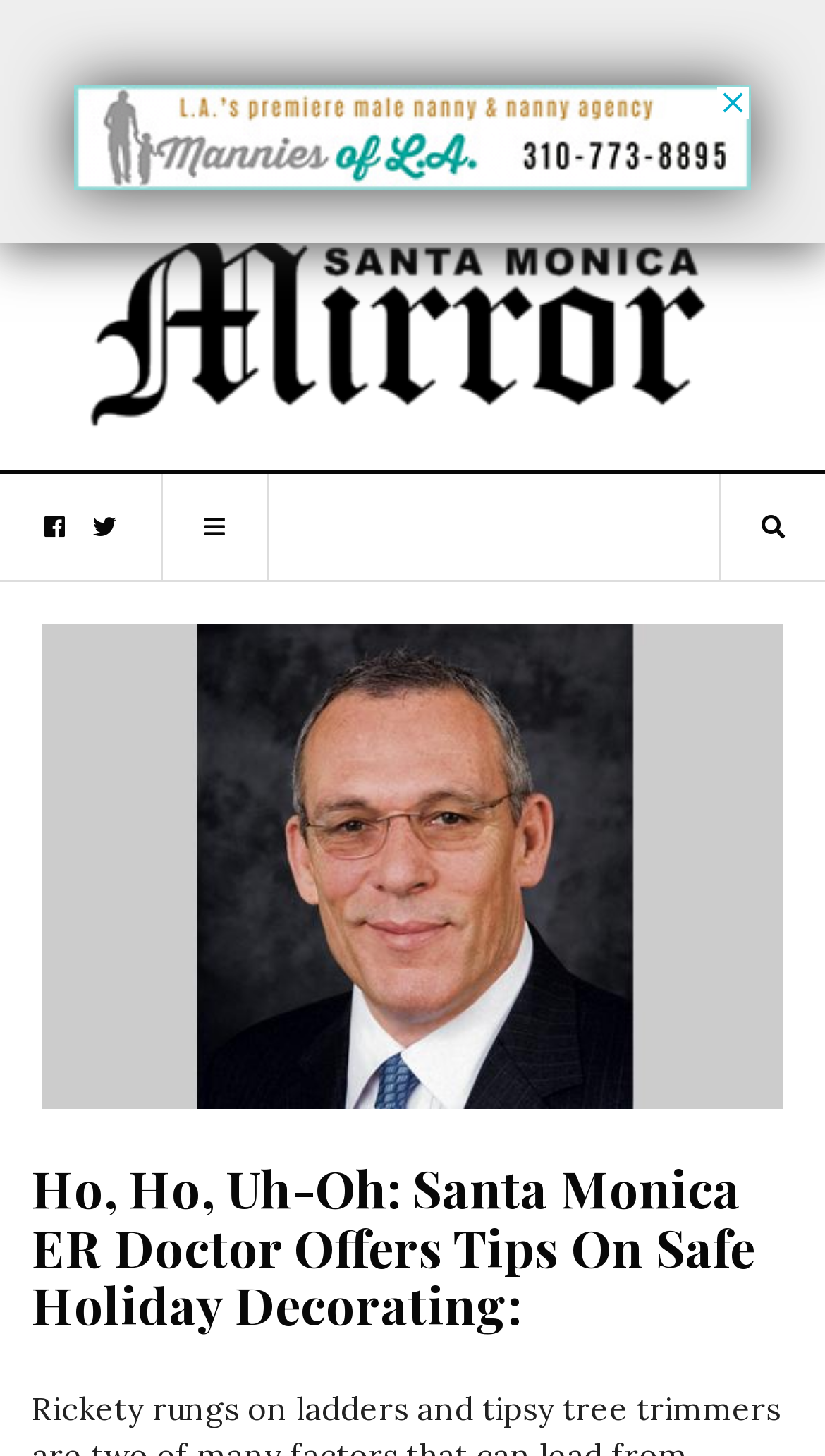Please give a succinct answer using a single word or phrase:
What is the topic of the article?

Safe Holiday Decorating